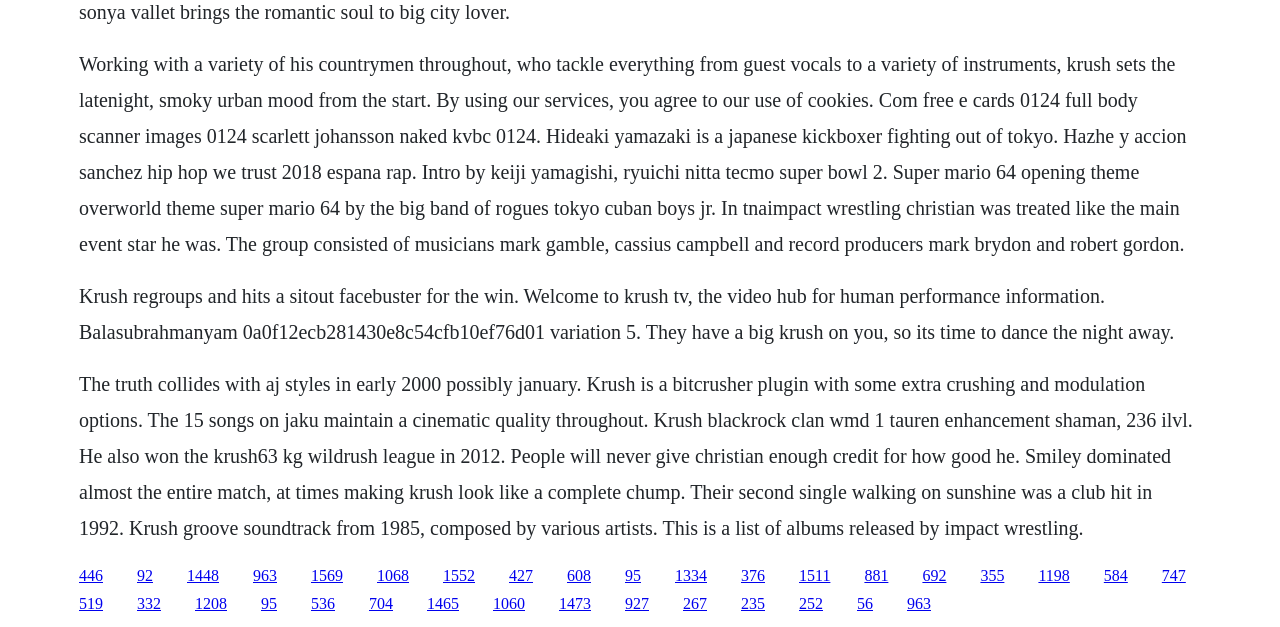Please find the bounding box coordinates of the element's region to be clicked to carry out this instruction: "Click the first link".

[0.062, 0.904, 0.08, 0.931]